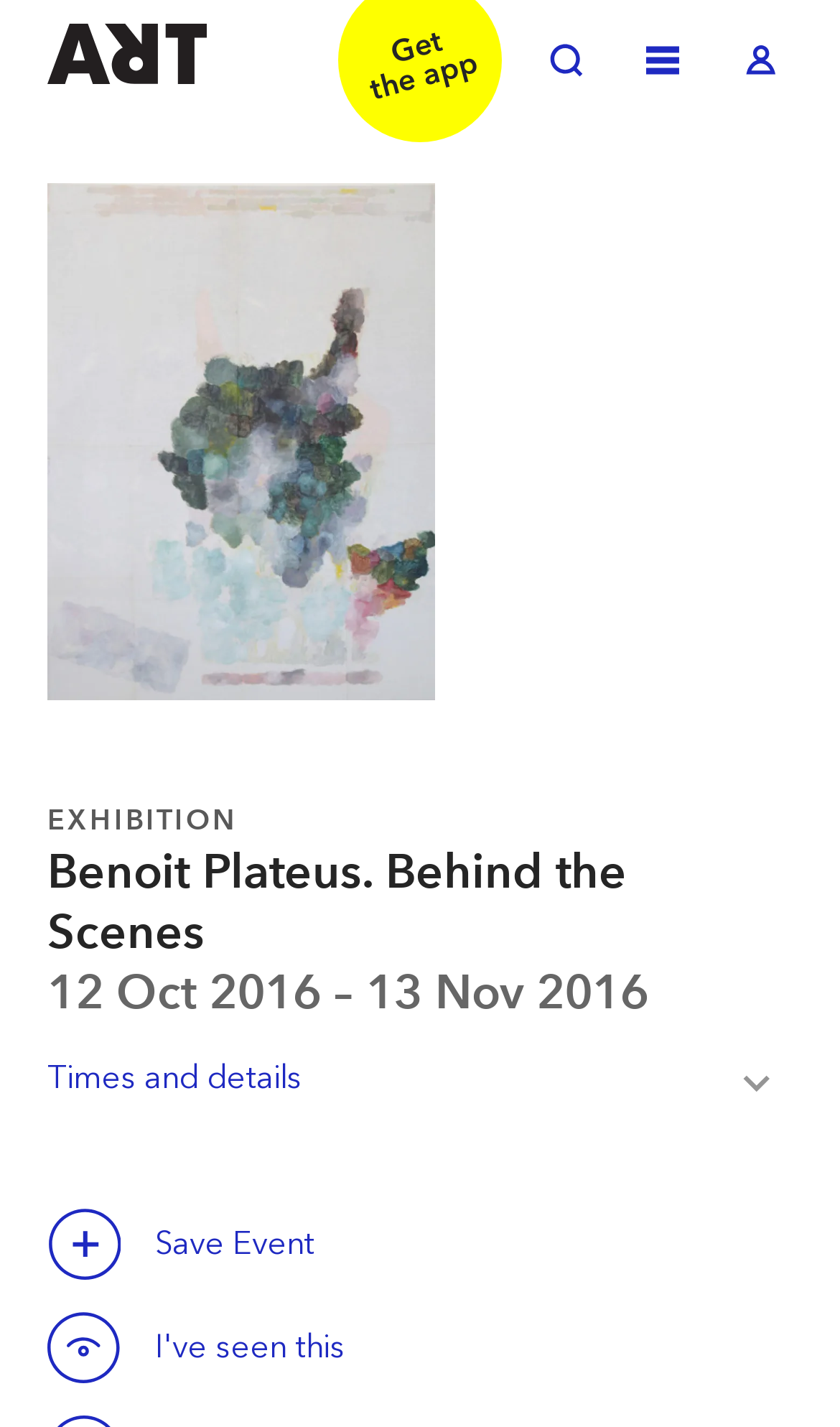Pinpoint the bounding box coordinates of the clickable area necessary to execute the following instruction: "Toggle log in". The coordinates should be given as four float numbers between 0 and 1, namely [left, top, right, bottom].

[0.867, 0.021, 0.944, 0.066]